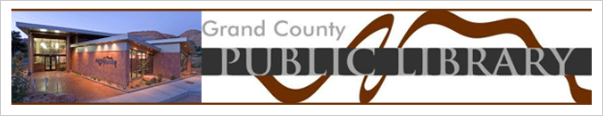What is the purpose of the library? Using the information from the screenshot, answer with a single word or phrase.

Knowledge, culture, and public service